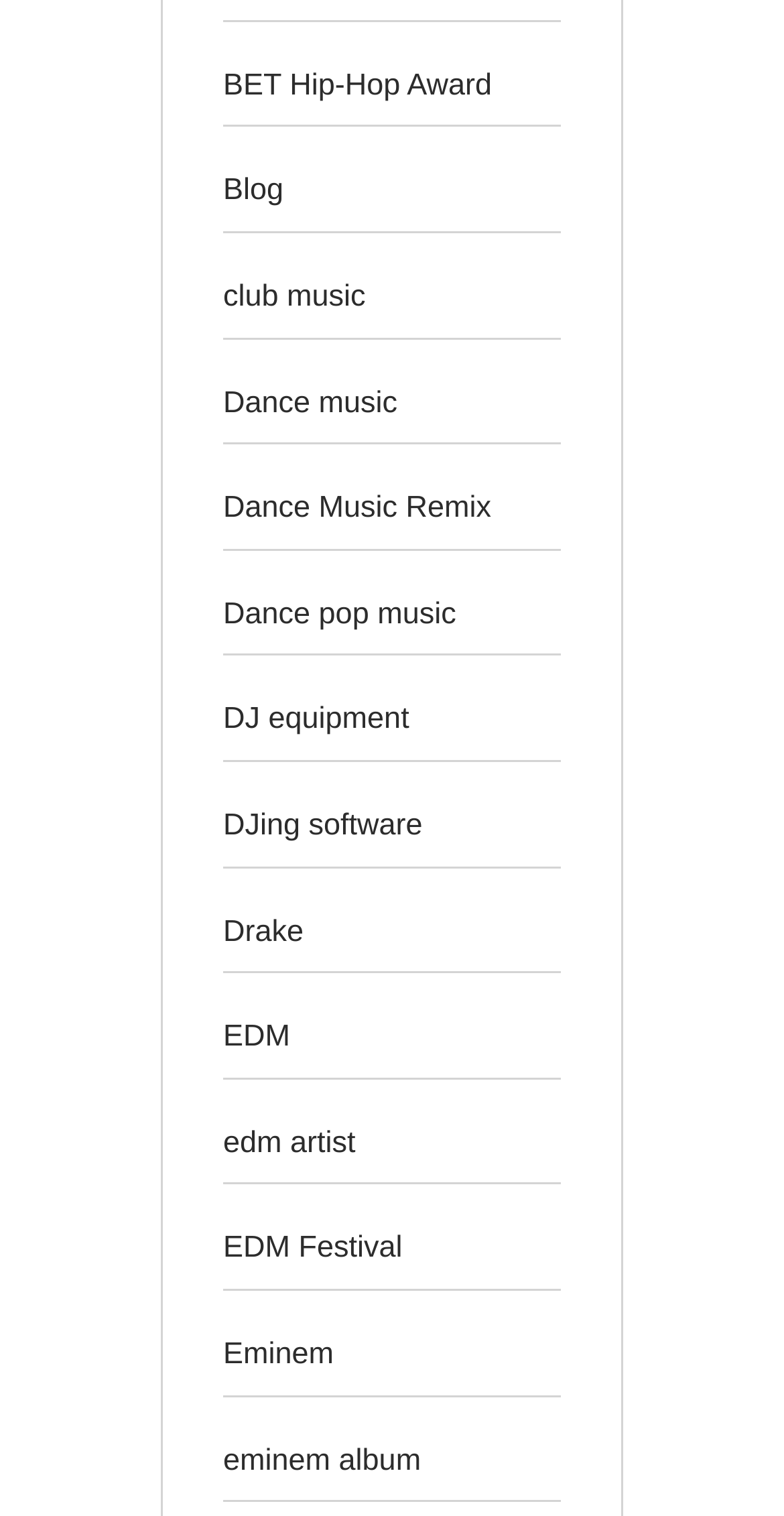What type of music is 'Dance Music Remix' related to?
Look at the image and construct a detailed response to the question.

Based on the link 'Dance Music Remix' which is located near other links related to dance music, such as 'Dance music' and 'Dance pop music', it can be inferred that 'Dance Music Remix' is related to dance music.